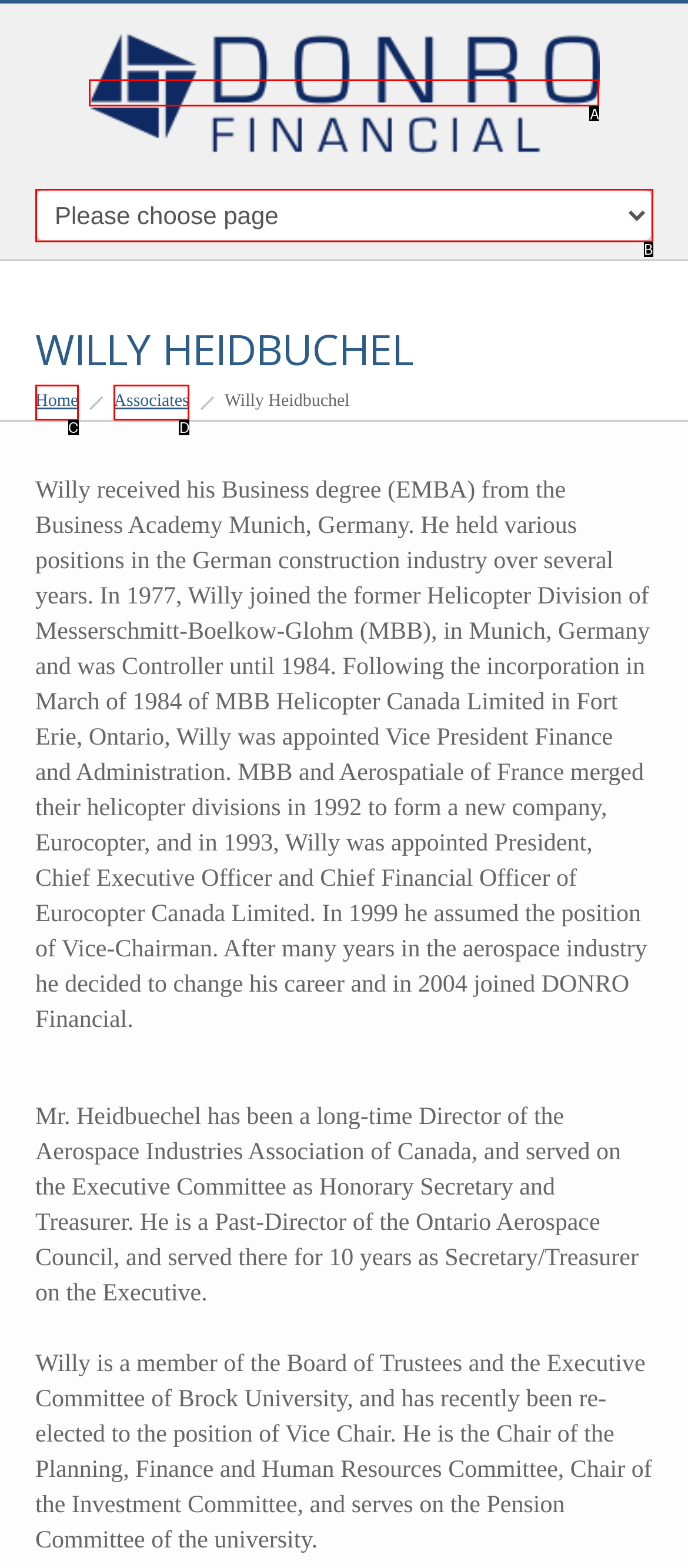Identify the option that corresponds to the description: alt="DONRO Financial". Provide only the letter of the option directly.

A